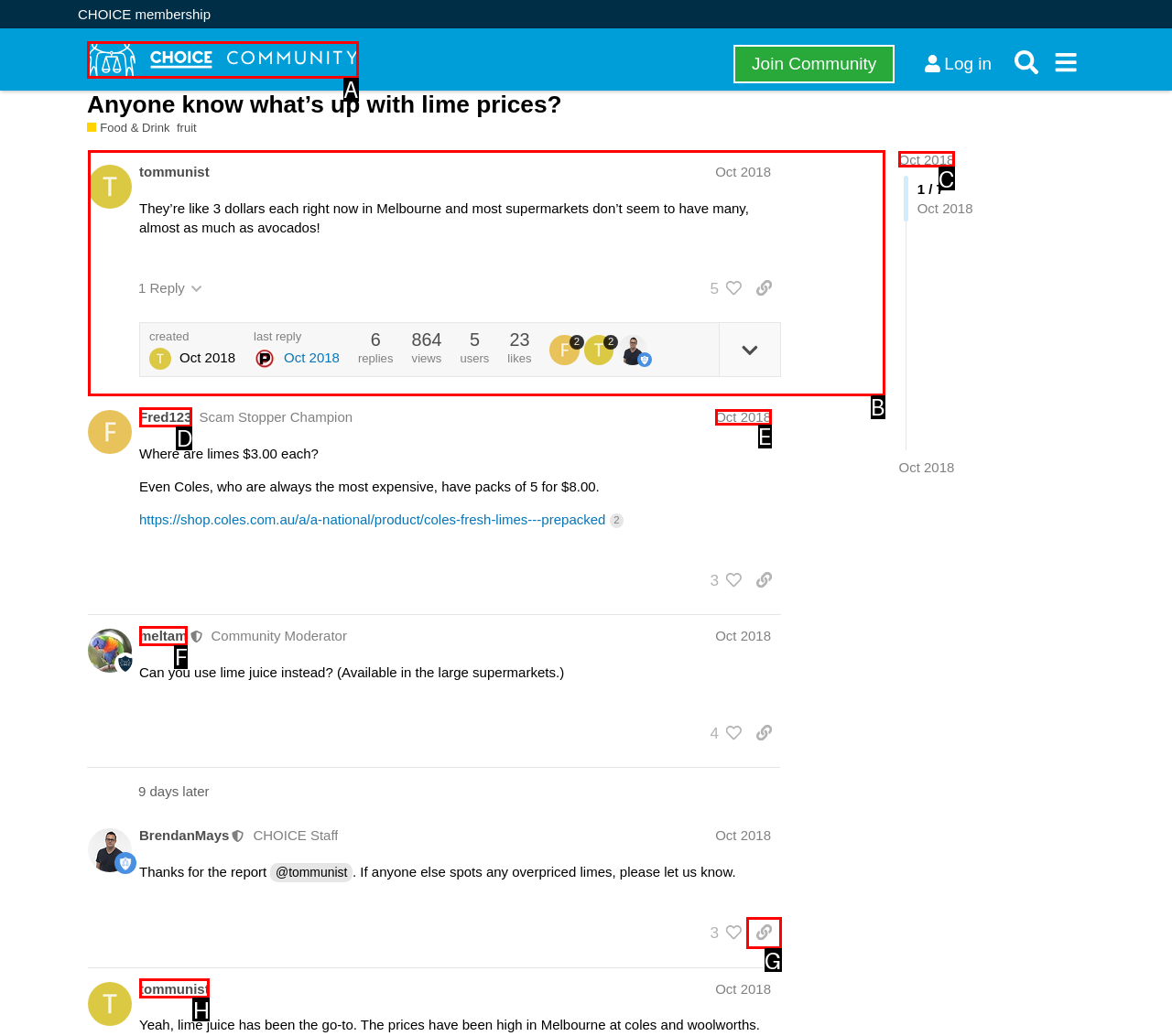From the given options, choose the one to complete the task: Read the post by 'tommunist'
Indicate the letter of the correct option.

B